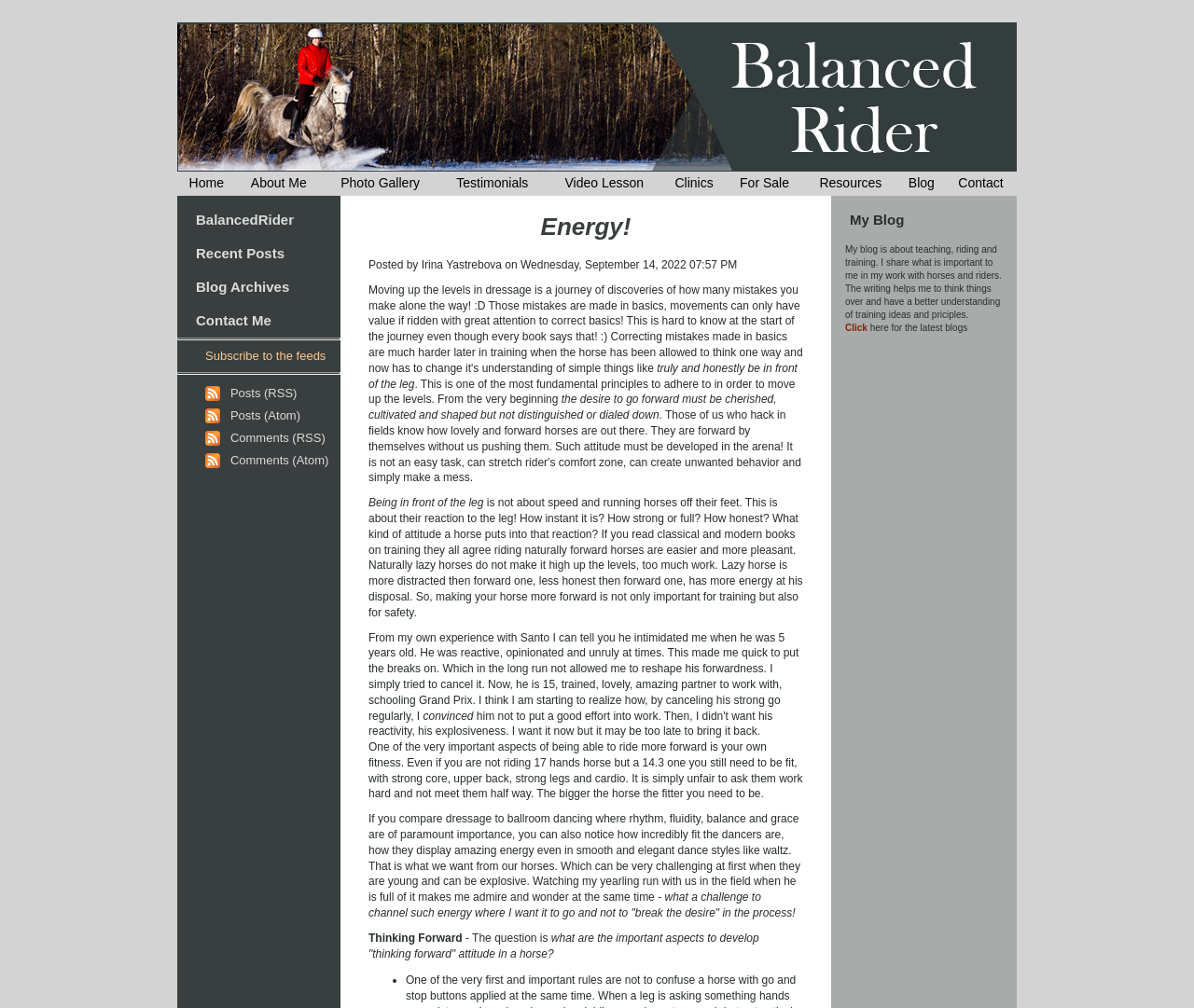Determine the bounding box coordinates of the region that needs to be clicked to achieve the task: "Search for a name".

None